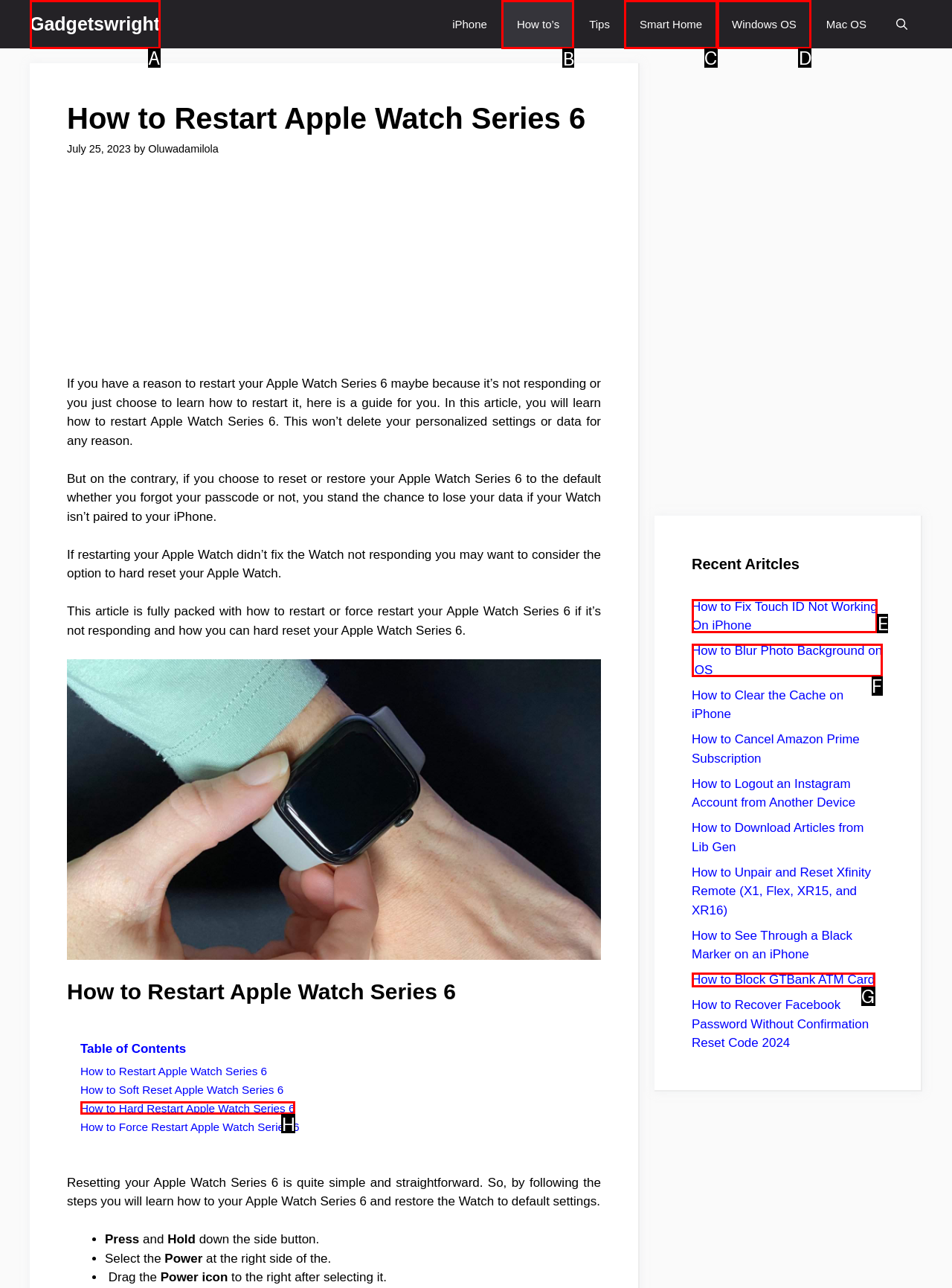Choose the HTML element that should be clicked to achieve this task: Click on the 'GeneratePress' link
Respond with the letter of the correct choice.

None